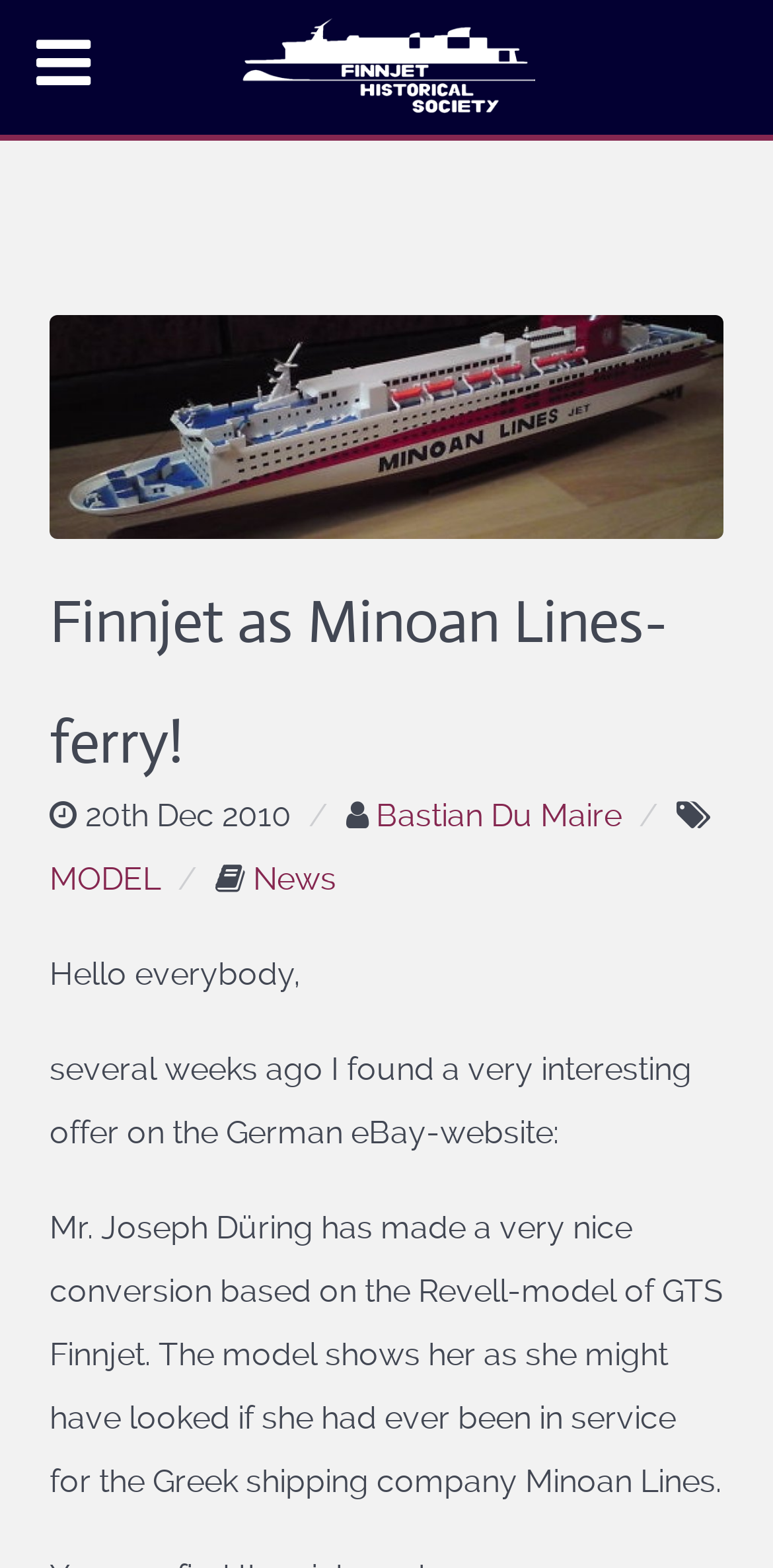Offer a thorough description of the webpage.

The webpage is about the Finnjet Historical Society, with a focus on a specific topic, "Finnjet as Minoan Lines-ferry!" The top section of the page features a navigation menu on the left side, with a link to the main content area on the right side. 

Below the navigation menu, there is a heading that reads "Finnjet as Minoan Lines-ferry!" which is centered on the page. Underneath the heading, there is a timestamp indicating "20th Dec 2010" on the left side, followed by a slash and a link to "Bastian Du Maire" on the right side.

Further down, there are three links in a row, labeled "MODEL", "News", and another unidentified link. Below these links, there is a paragraph of text that starts with "Hello everybody," and continues to describe a discovery made on the German eBay website. The text then goes on to explain that a model maker, Mr. Joseph Düring, has created a conversion of the Revell-model of GTS Finnjet, showing what it would have looked like if it had been in service for the Greek shipping company Minoan Lines.